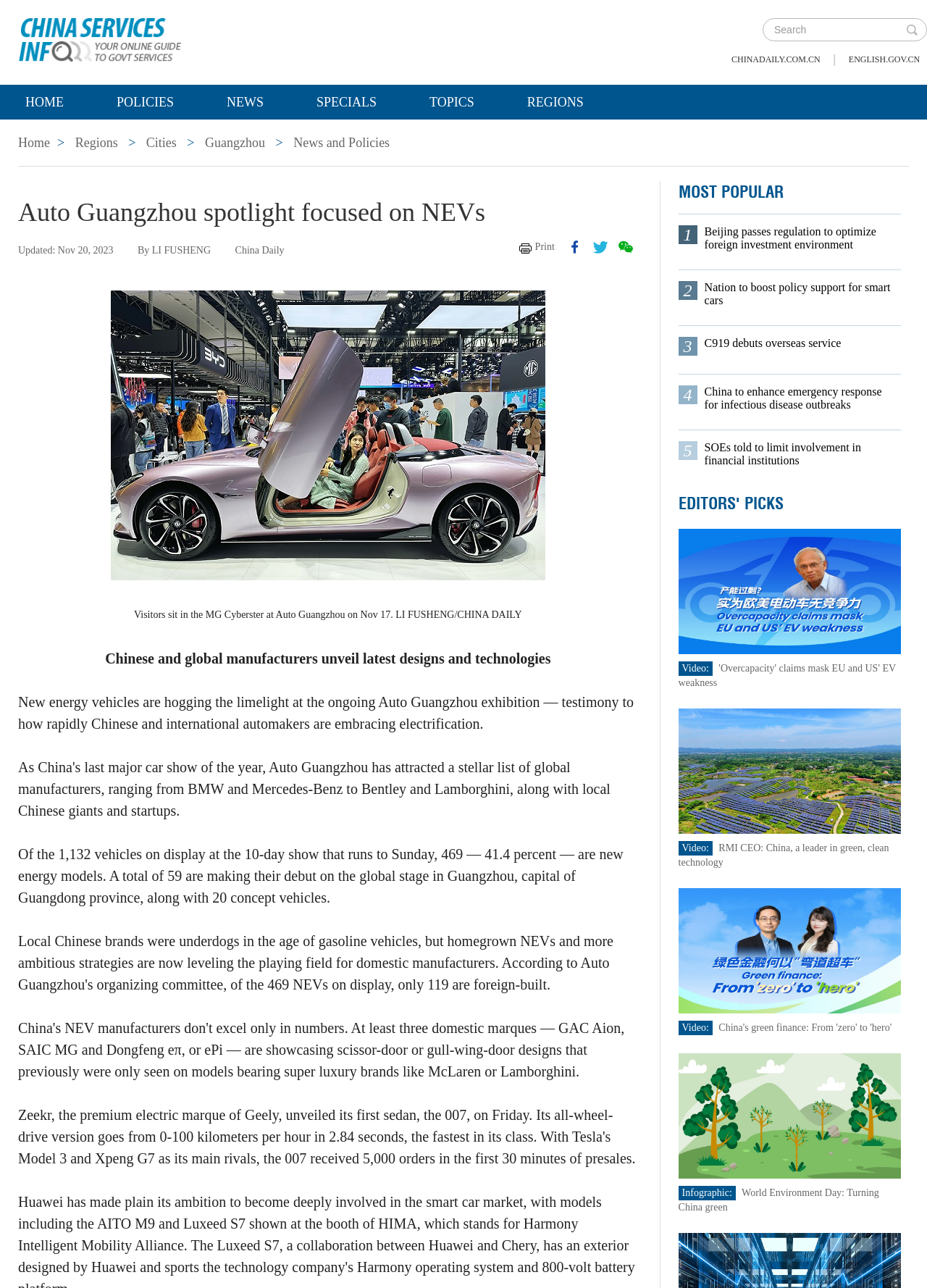Highlight the bounding box coordinates of the element that should be clicked to carry out the following instruction: "Search for something". The coordinates must be given as four float numbers ranging from 0 to 1, i.e., [left, top, right, bottom].

[0.823, 0.015, 0.98, 0.031]